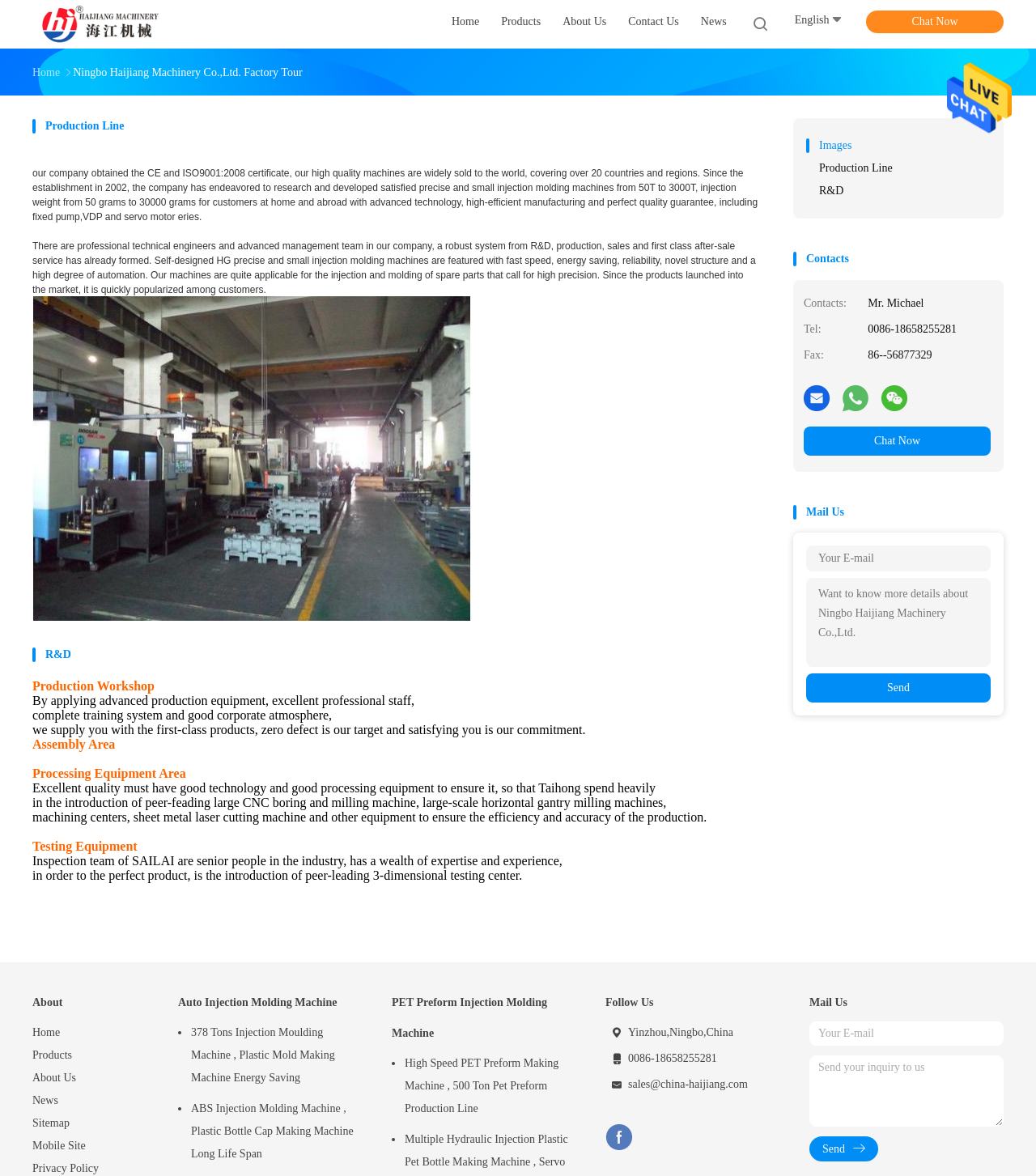Answer the following in one word or a short phrase: 
What is the company name?

Ningbo Haijiang Machinery Co.,Ltd.